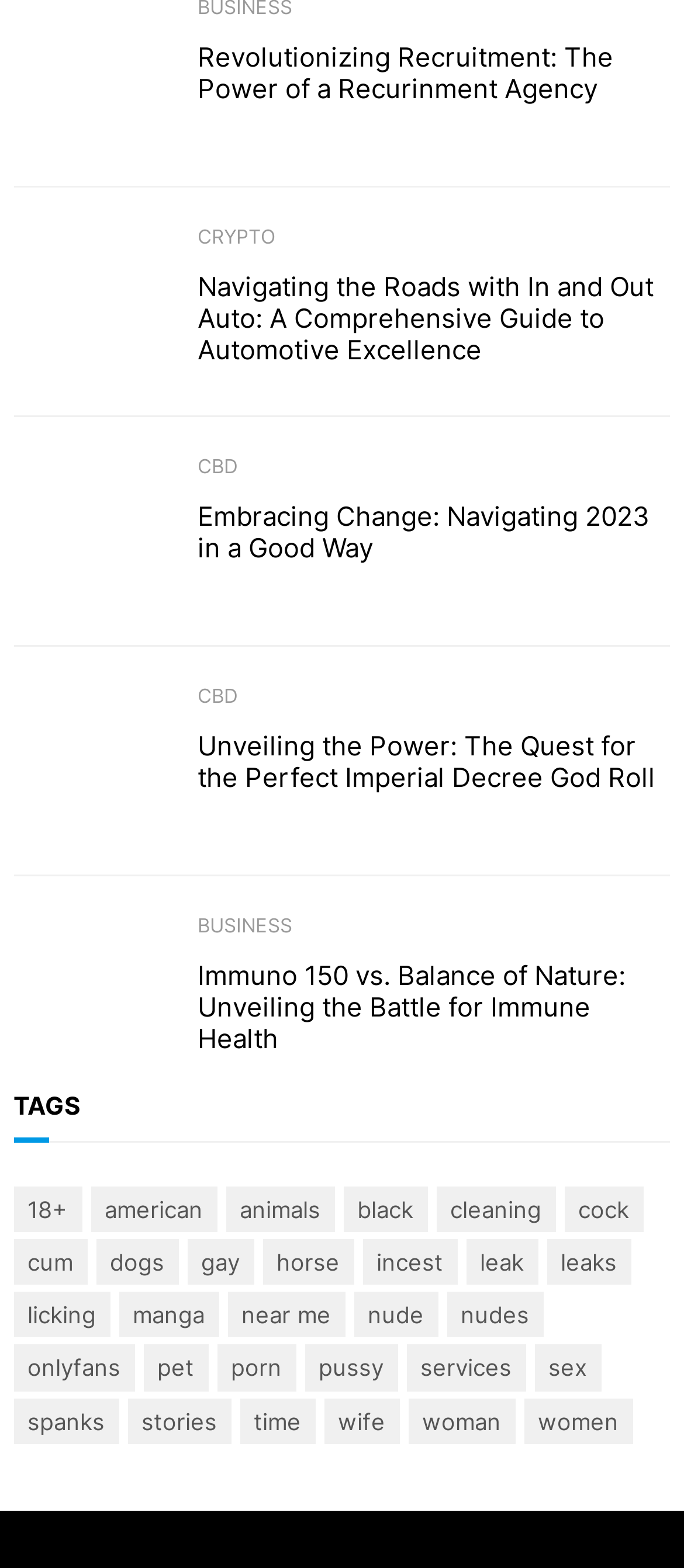Determine the bounding box coordinates of the region I should click to achieve the following instruction: "Click on the link 'CRYPTO'". Ensure the bounding box coordinates are four float numbers between 0 and 1, i.e., [left, top, right, bottom].

[0.289, 0.142, 0.402, 0.162]